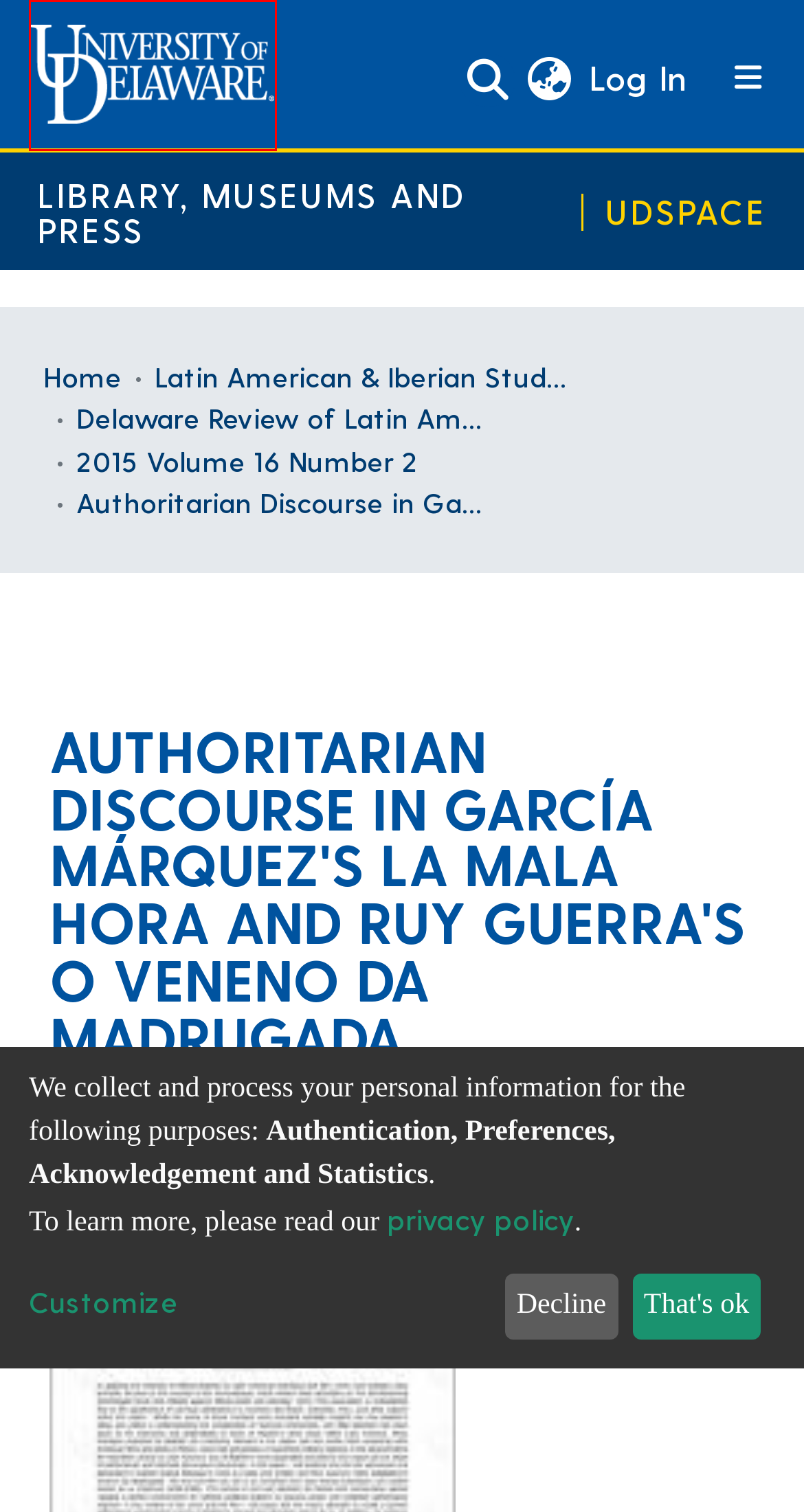Given a screenshot of a webpage with a red bounding box around a UI element, please identify the most appropriate webpage description that matches the new webpage after you click on the element. Here are the candidates:
A. UD Library, Museums and Press
B. University of Delaware
C. Comments | University of Delaware
D. About – University of Delaware Library, Museums & Press
E. Giving – University of Delaware Library, Museums and Press
F. Home - Research Guides at University of Delaware
G. A-Z Databases
H. Legal Notices | University of Delaware

B